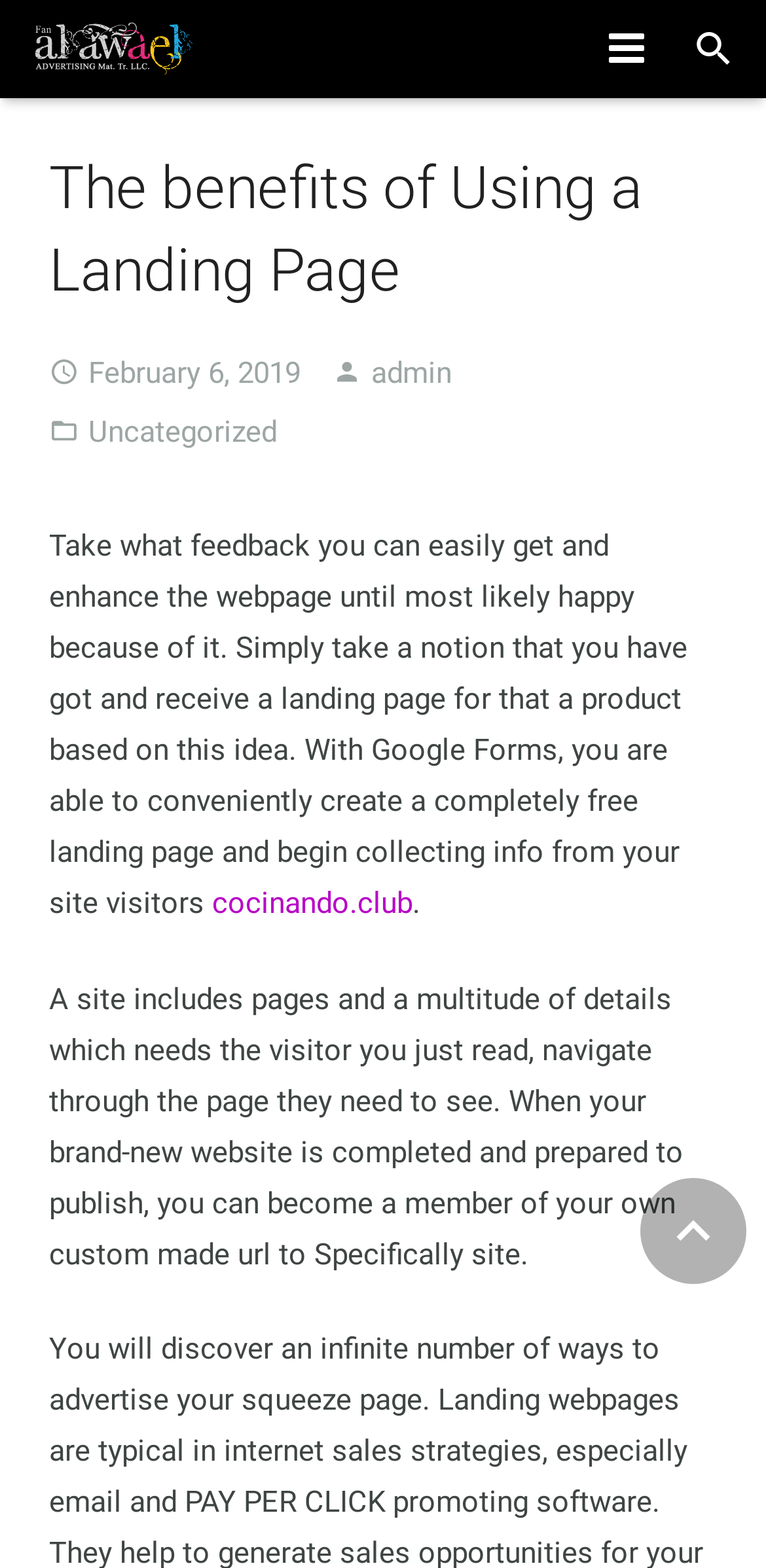Based on the element description: "parent_node: HOME title="Back to top"", identify the UI element and provide its bounding box coordinates. Use four float numbers between 0 and 1, [left, top, right, bottom].

[0.836, 0.751, 0.974, 0.819]